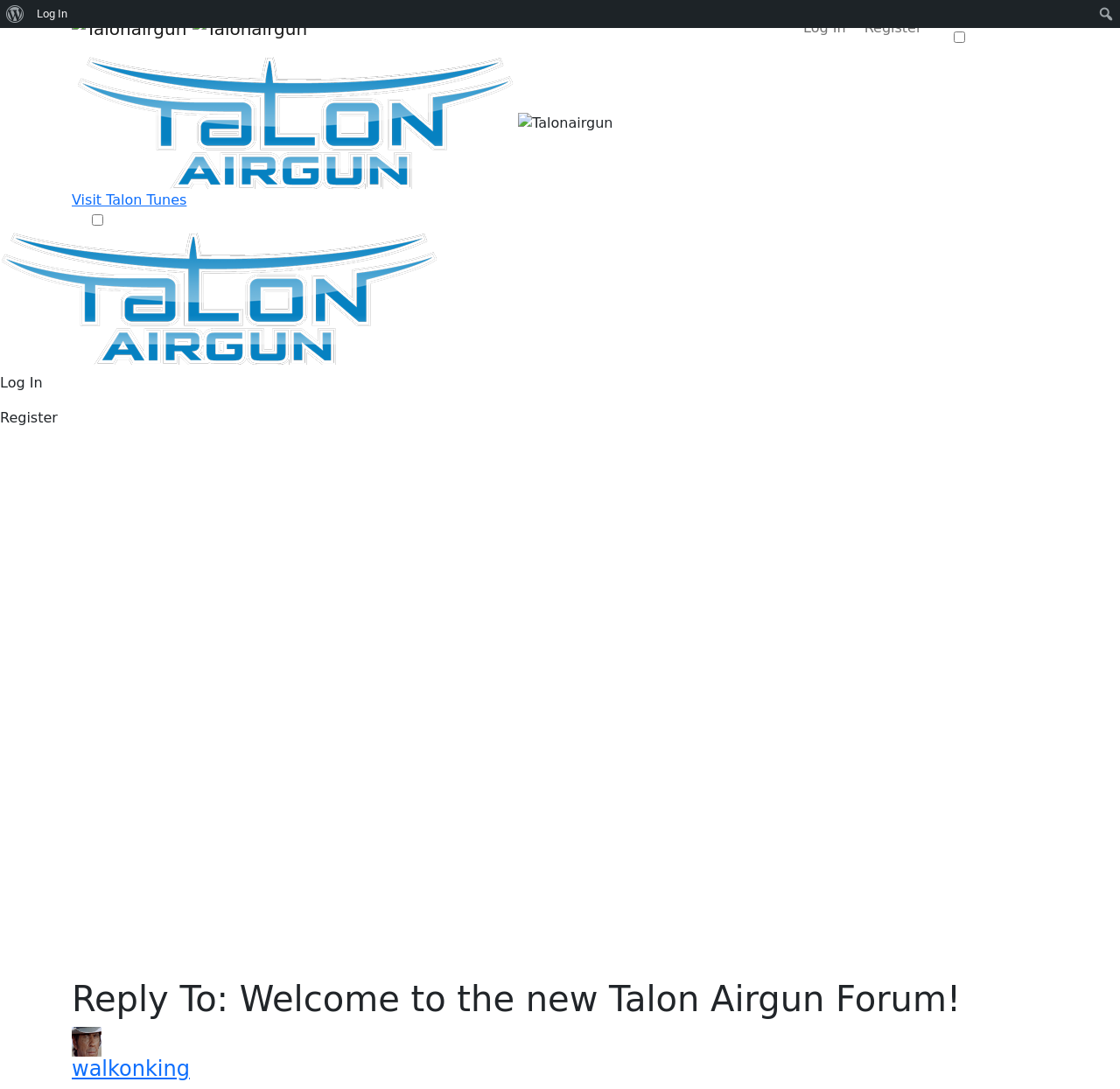Please provide the bounding box coordinates for the element that needs to be clicked to perform the instruction: "Click on the 'Entertainment News' link". The coordinates must consist of four float numbers between 0 and 1, formatted as [left, top, right, bottom].

None